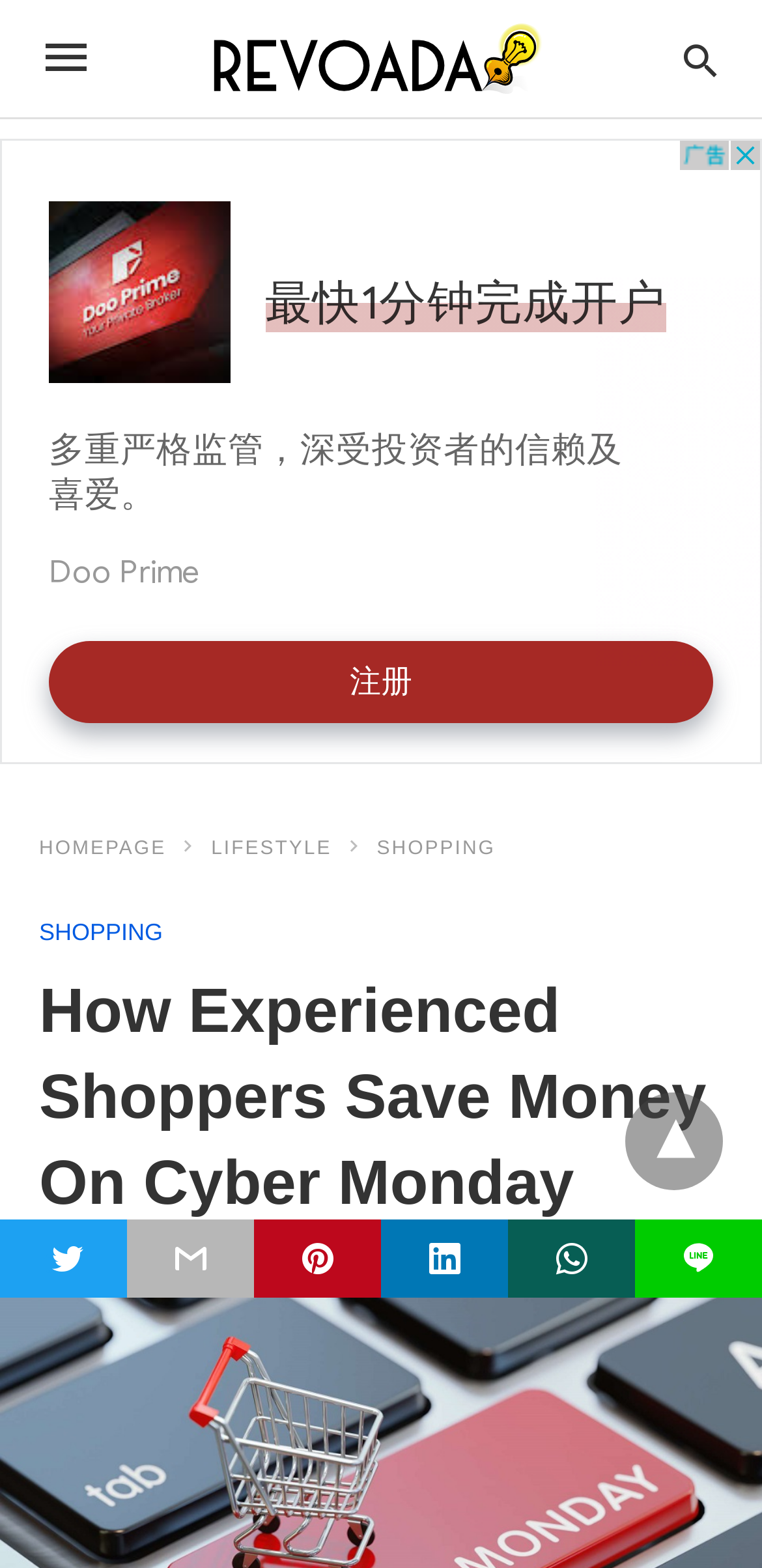Please provide the bounding box coordinates for the element that needs to be clicked to perform the following instruction: "click on revoada logo". The coordinates should be given as four float numbers between 0 and 1, i.e., [left, top, right, bottom].

[0.253, 0.015, 0.74, 0.06]